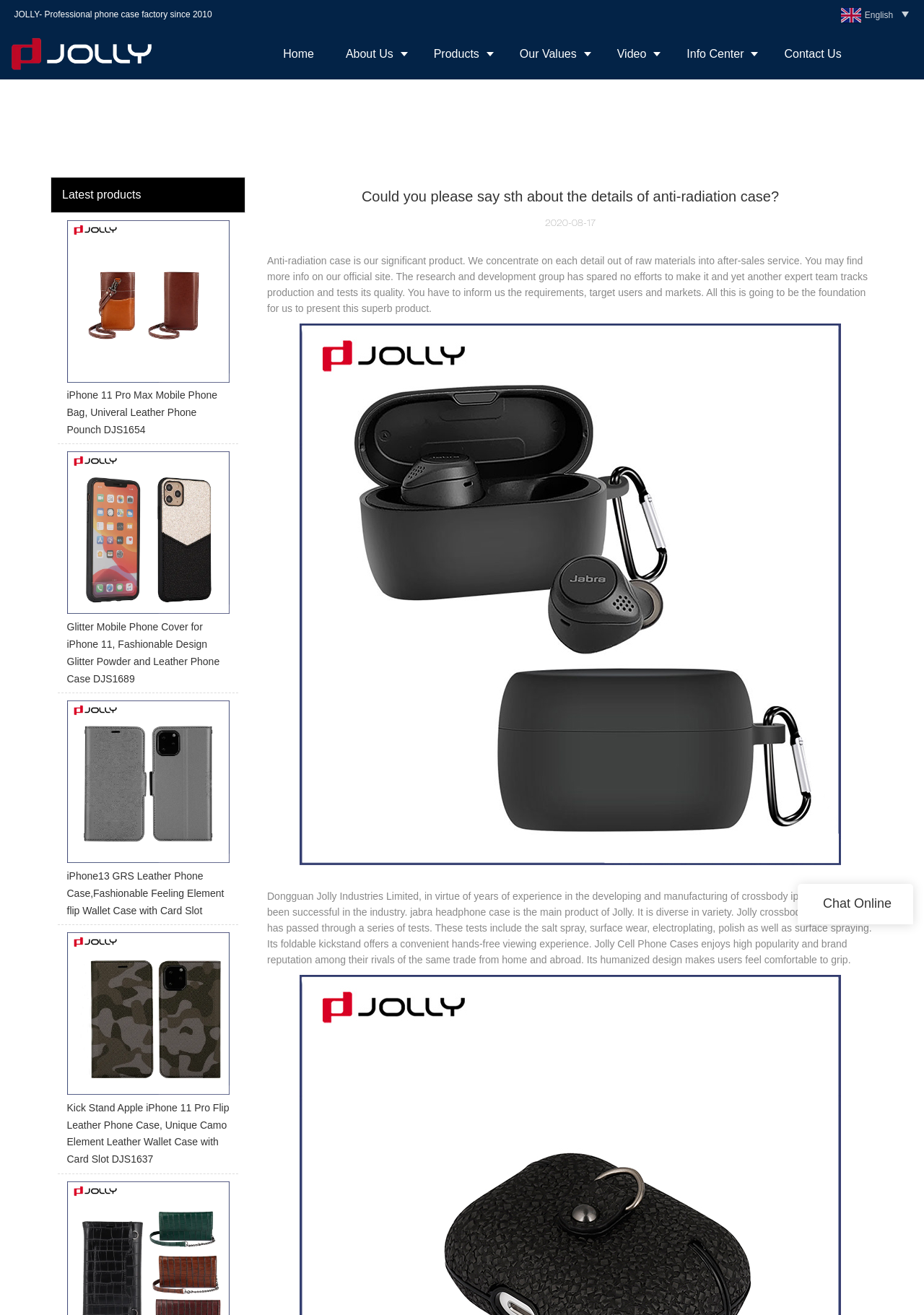Locate the bounding box coordinates of the area you need to click to fulfill this instruction: 'View the 'iPhone 11 Pro Max Mobile Phone Bag' product'. The coordinates must be in the form of four float numbers ranging from 0 to 1: [left, top, right, bottom].

[0.062, 0.167, 0.258, 0.337]